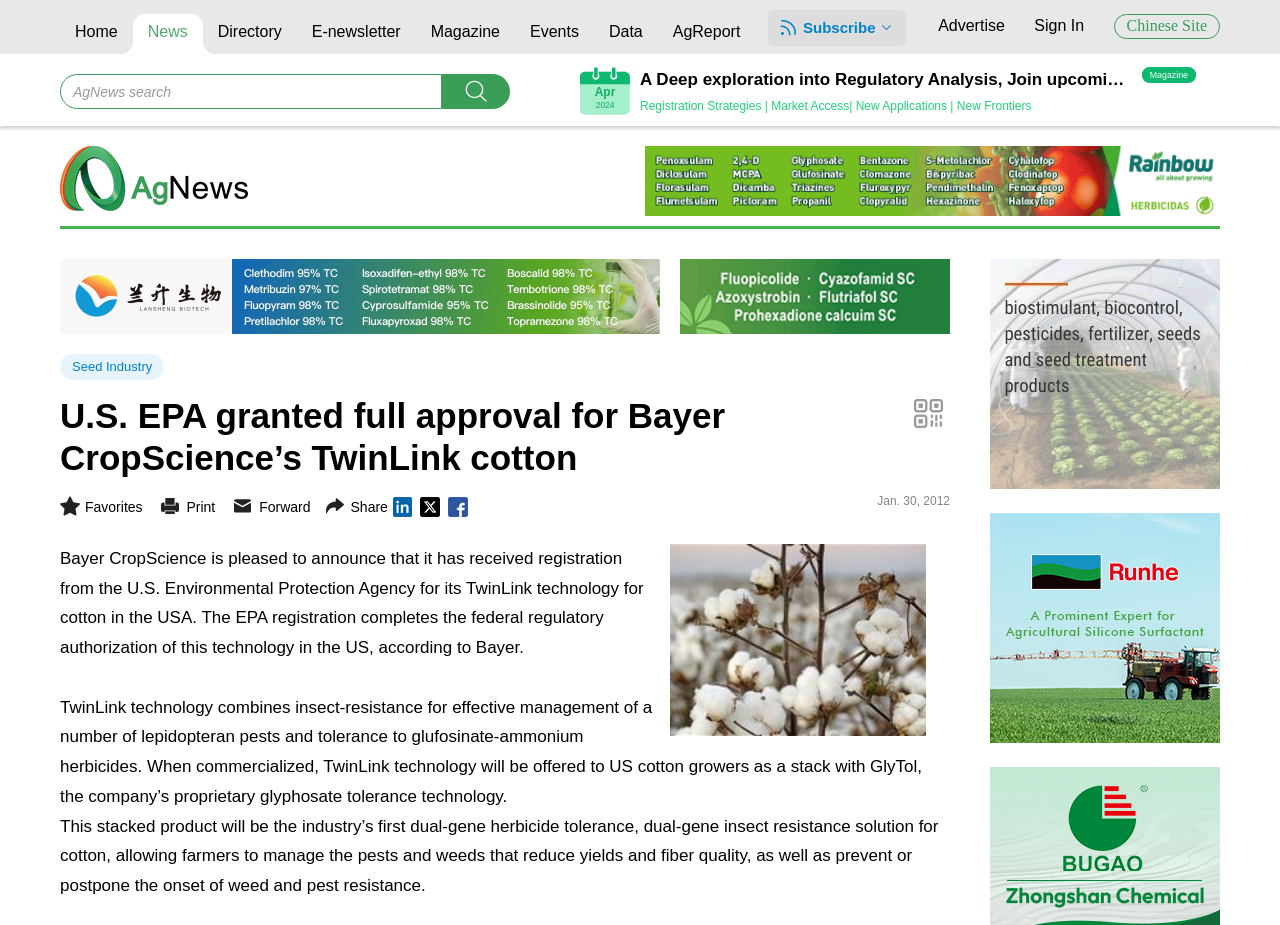Please determine the bounding box coordinates of the section I need to click to accomplish this instruction: "Click on SGS GROUP".

[0.773, 0.536, 0.953, 0.554]